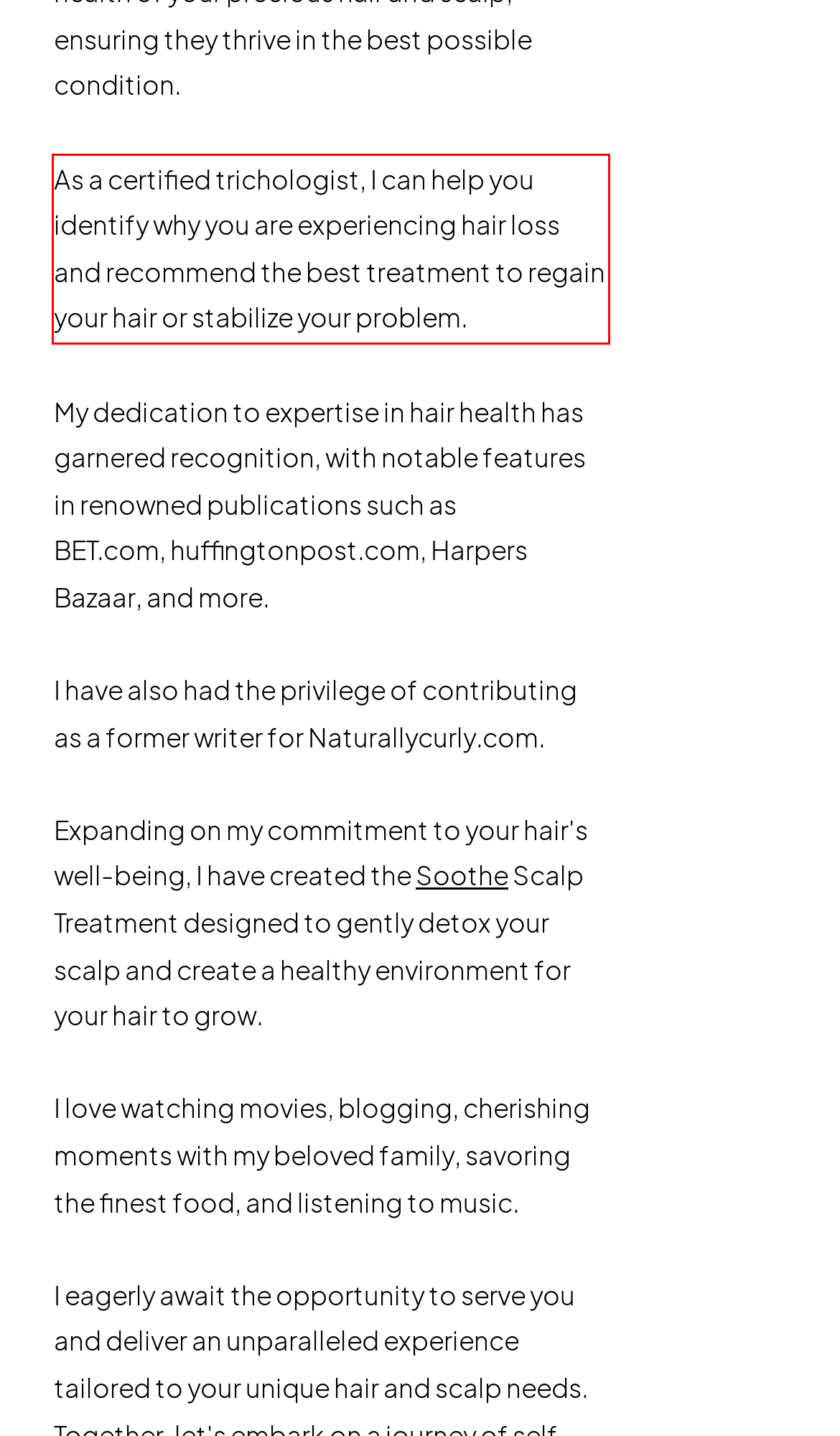Please identify and extract the text content from the UI element encased in a red bounding box on the provided webpage screenshot.

As a certified trichologist, I can help you identify why you are experiencing hair loss and recommend the best treatment to regain your hair or stabilize your problem.